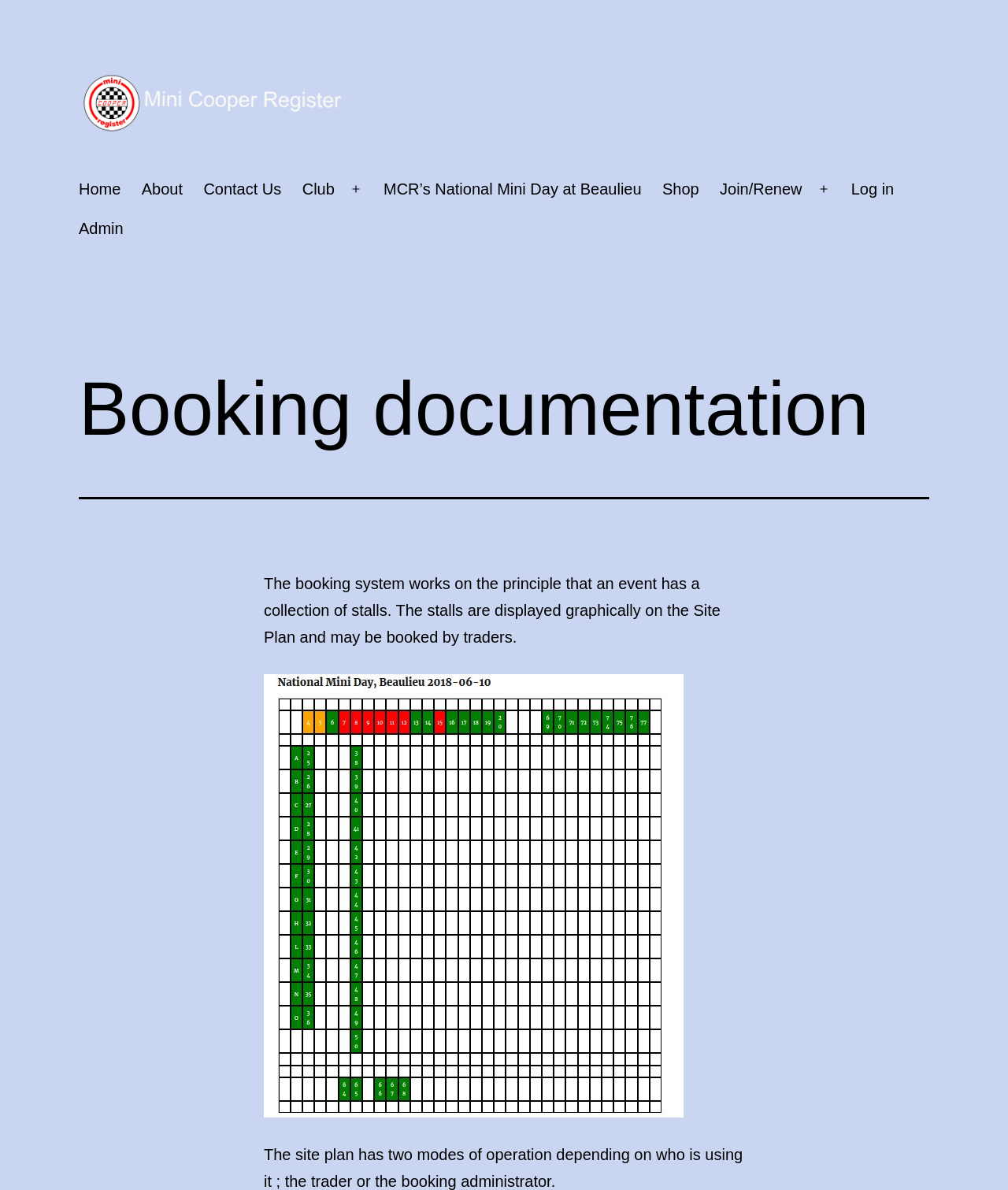Answer the question using only a single word or phrase: 
What is the name of the register?

Mini Cooper Register